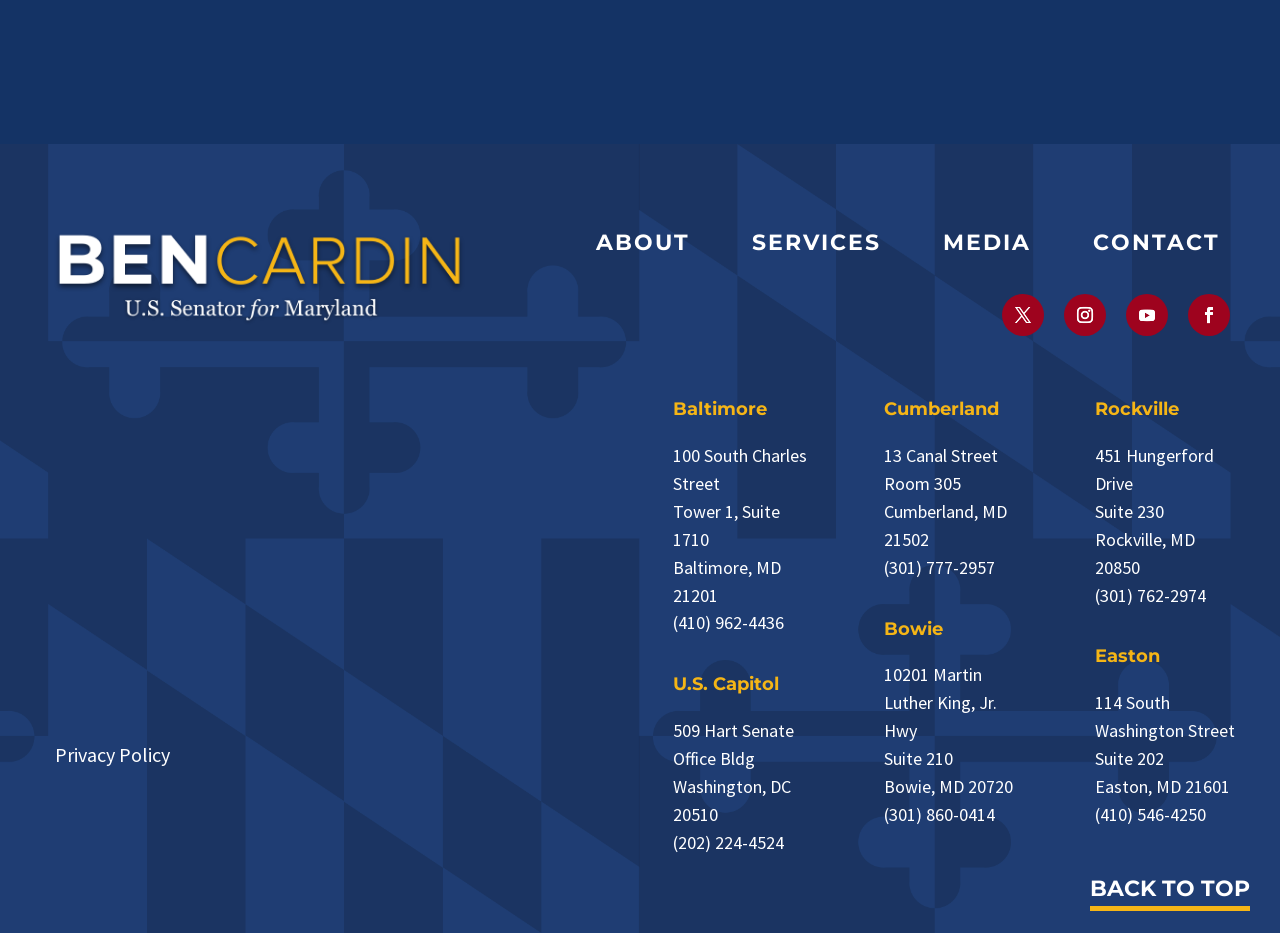Determine the bounding box for the UI element as described: "Privacy Policy". The coordinates should be represented as four float numbers between 0 and 1, formatted as [left, top, right, bottom].

[0.043, 0.795, 0.133, 0.822]